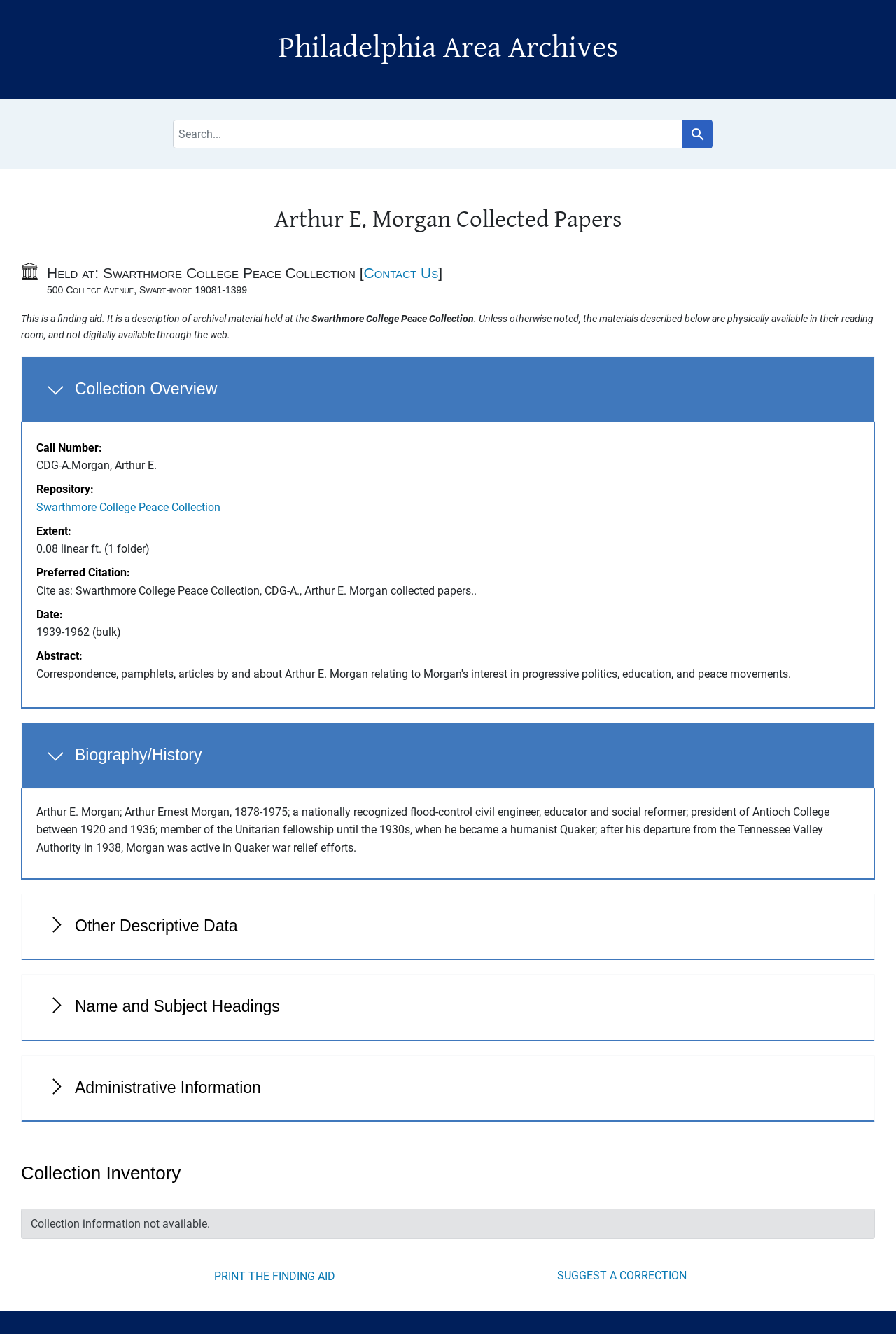Is the collection available digitally?
Look at the image and respond to the question as thoroughly as possible.

The collection is not available digitally as stated in the description 'Unless otherwise noted, the materials described below are physically available in their reading room, and not digitally available through the web.'